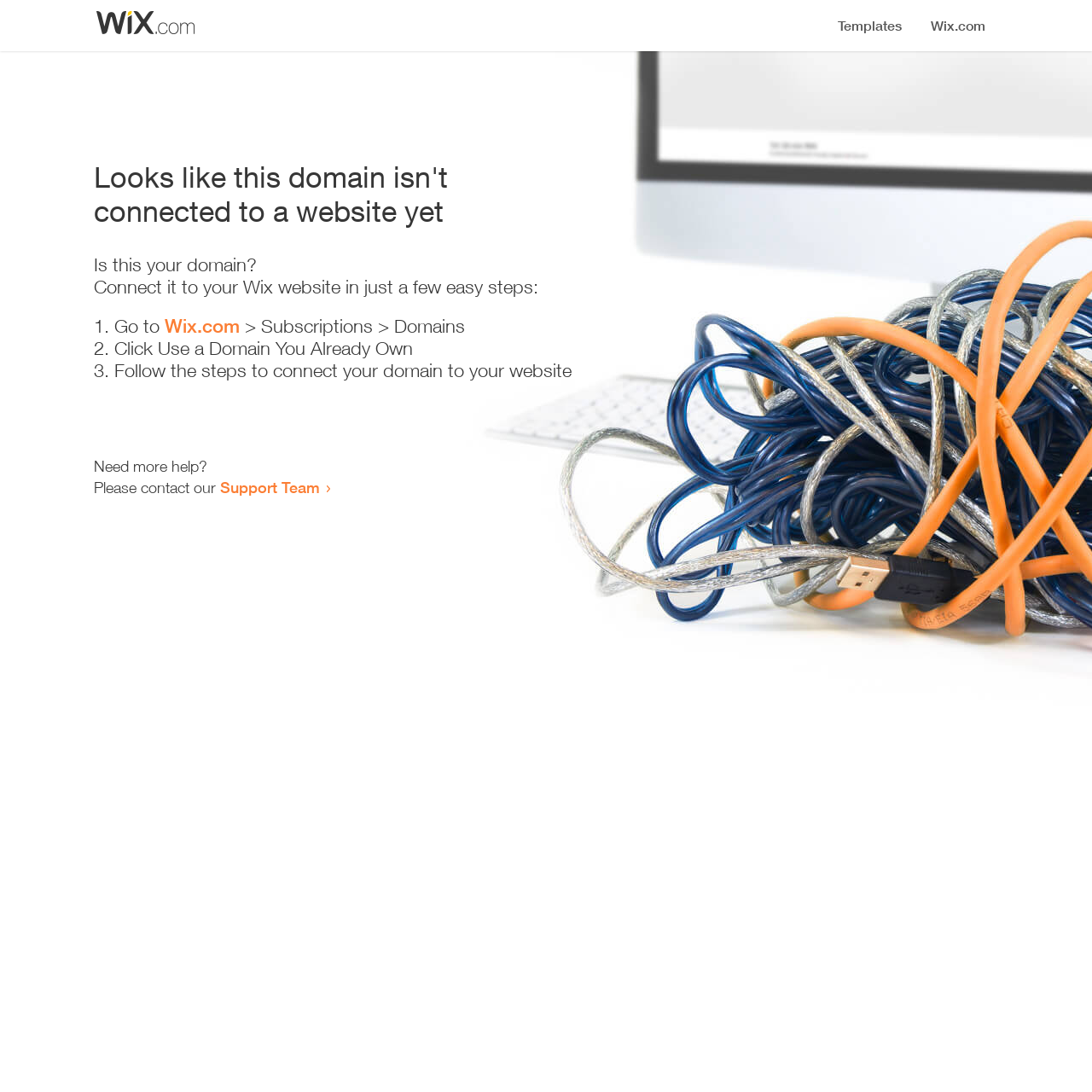What is the first step to connect the domain?
Please provide a comprehensive answer based on the contents of the image.

The first step to connect the domain is to go to Wix.com, as indicated by the text 'Go to Wix.com > Subscriptions > Domains'.